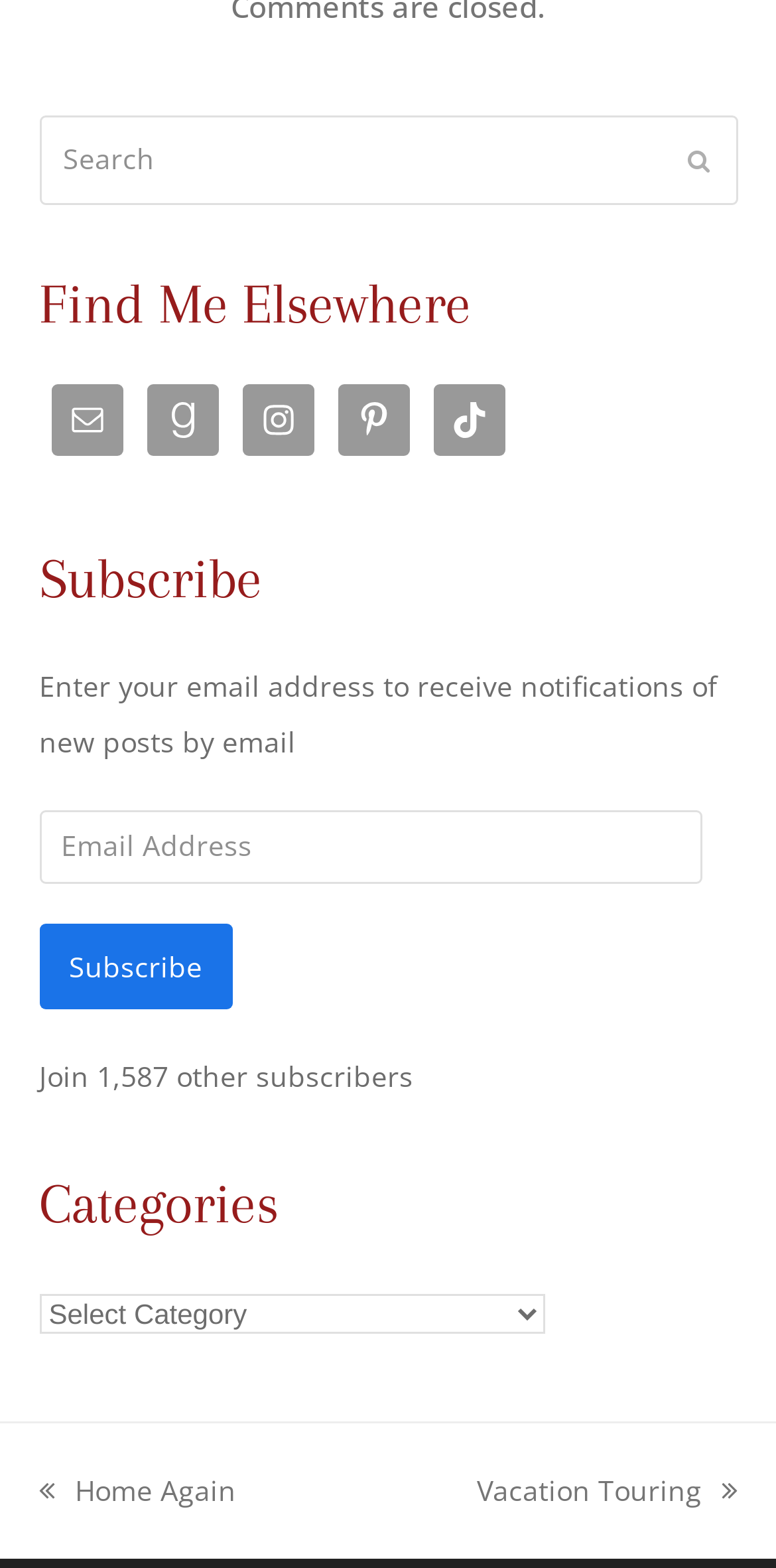How many subscribers are there?
Please provide a single word or phrase as your answer based on the screenshot.

1,587